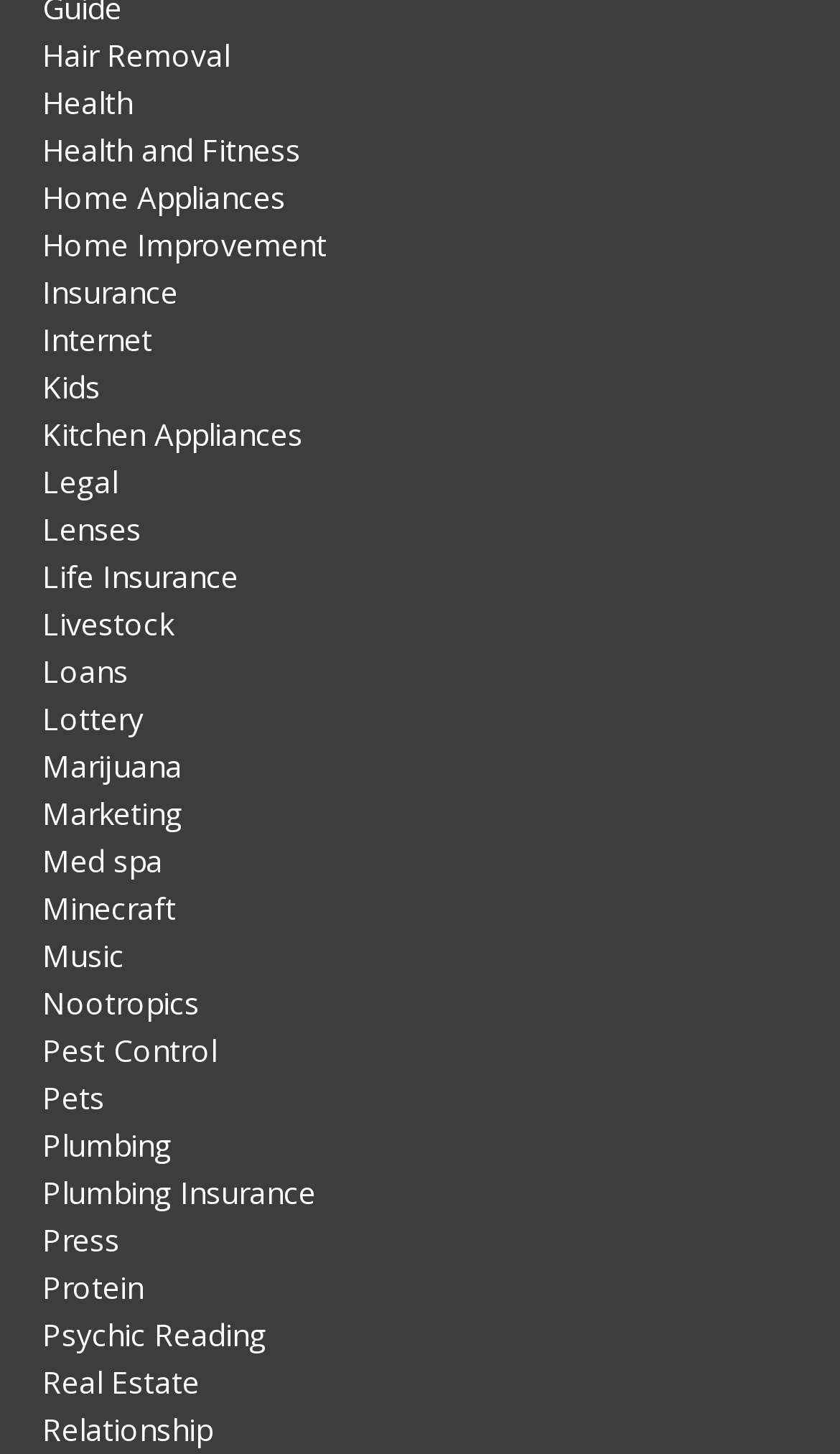Could you indicate the bounding box coordinates of the region to click in order to complete this instruction: "Learn about Life Insurance".

[0.051, 0.383, 0.284, 0.411]